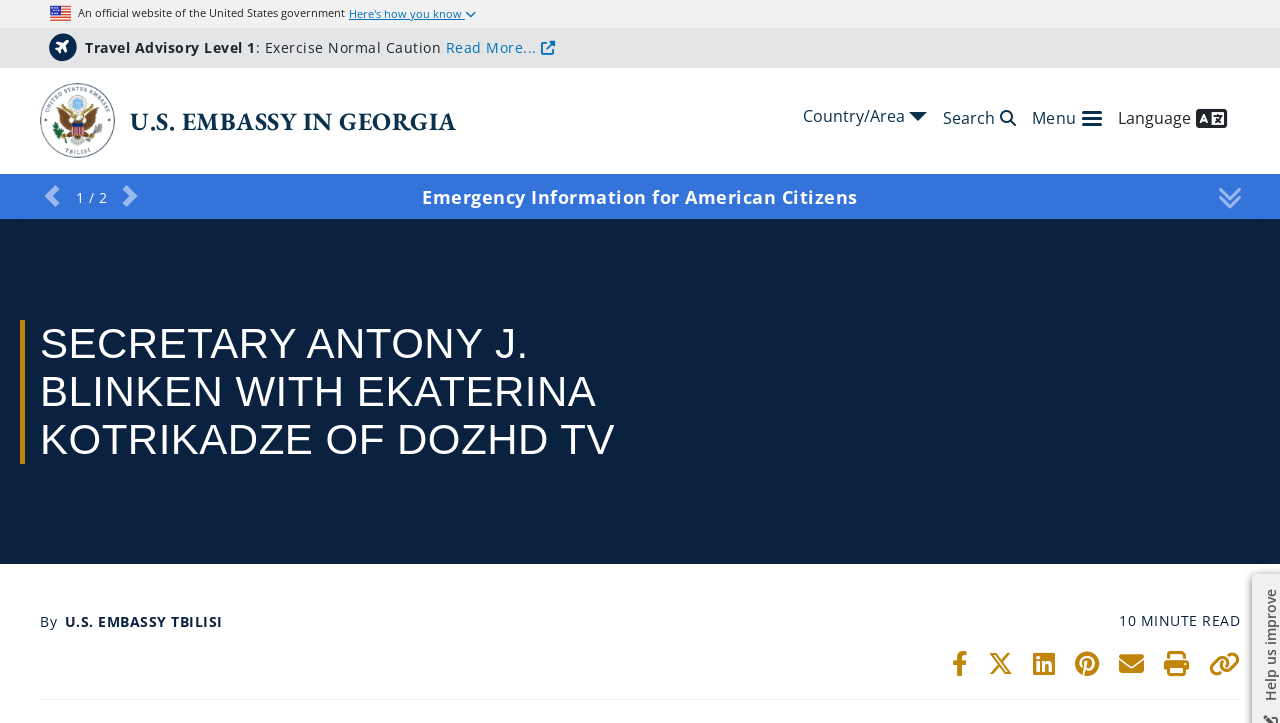What is the language switcher located?
Please use the image to deliver a detailed and complete answer.

I found the language switcher by looking at the combobox element with the description 'Language switcher' at coordinates [0.867, 0.142, 0.969, 0.176]. This element is located near the top right corner of the page, making it easily accessible.